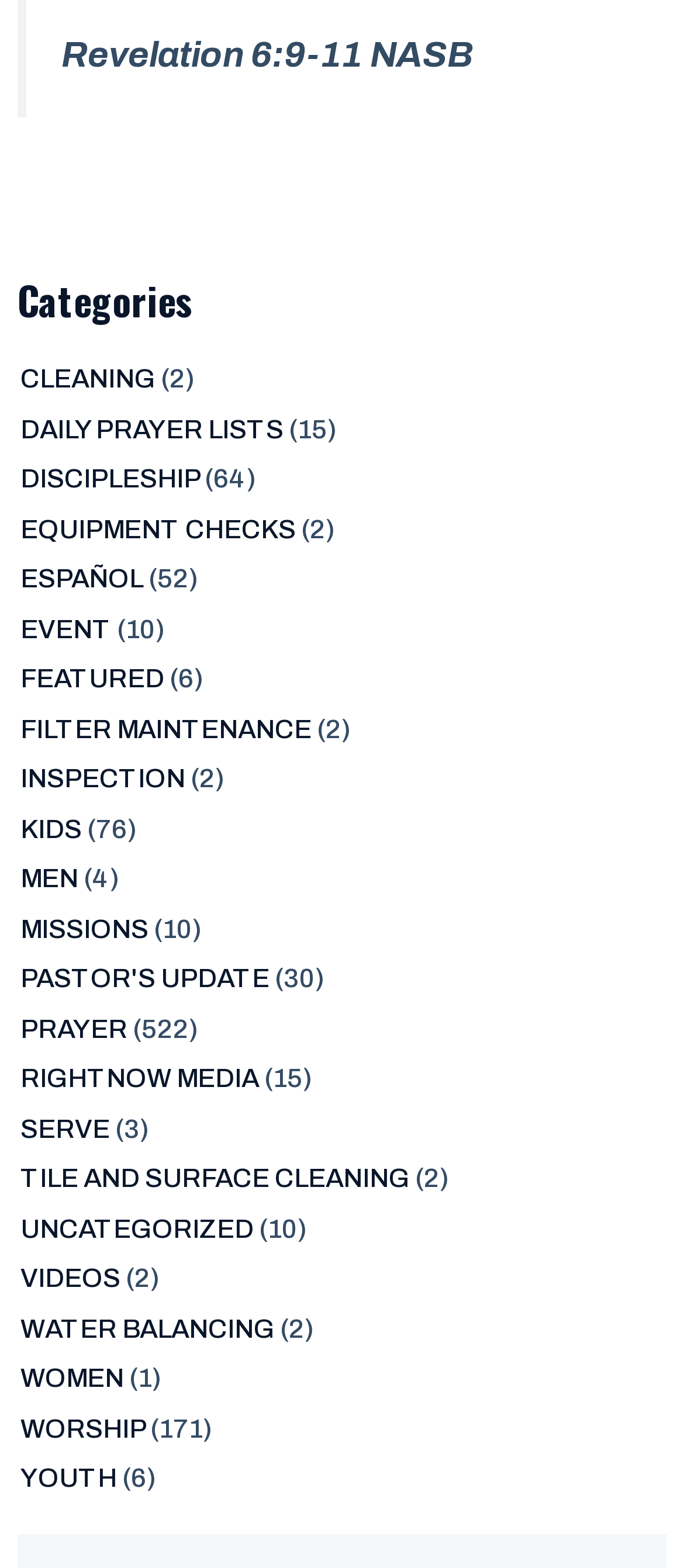Please locate the bounding box coordinates for the element that should be clicked to achieve the following instruction: "Click on CLEANING". Ensure the coordinates are given as four float numbers between 0 and 1, i.e., [left, top, right, bottom].

[0.029, 0.233, 0.227, 0.251]